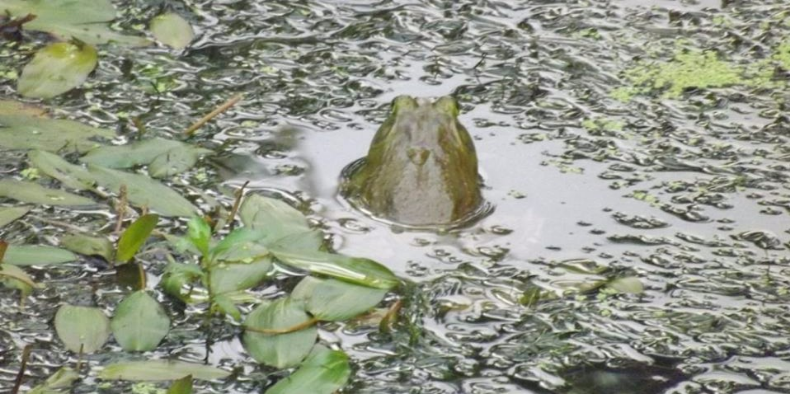Can you give a comprehensive explanation to the question given the content of the image?
Is the photographer a professional?

The caption credits the photo to Georgia Eldeib, but it does not provide any information about their profession or background. It only emphasizes the importance of community contributions in nature observation efforts, which suggests that Georgia Eldeib might be an amateur photographer or a contributor to a community-driven project.